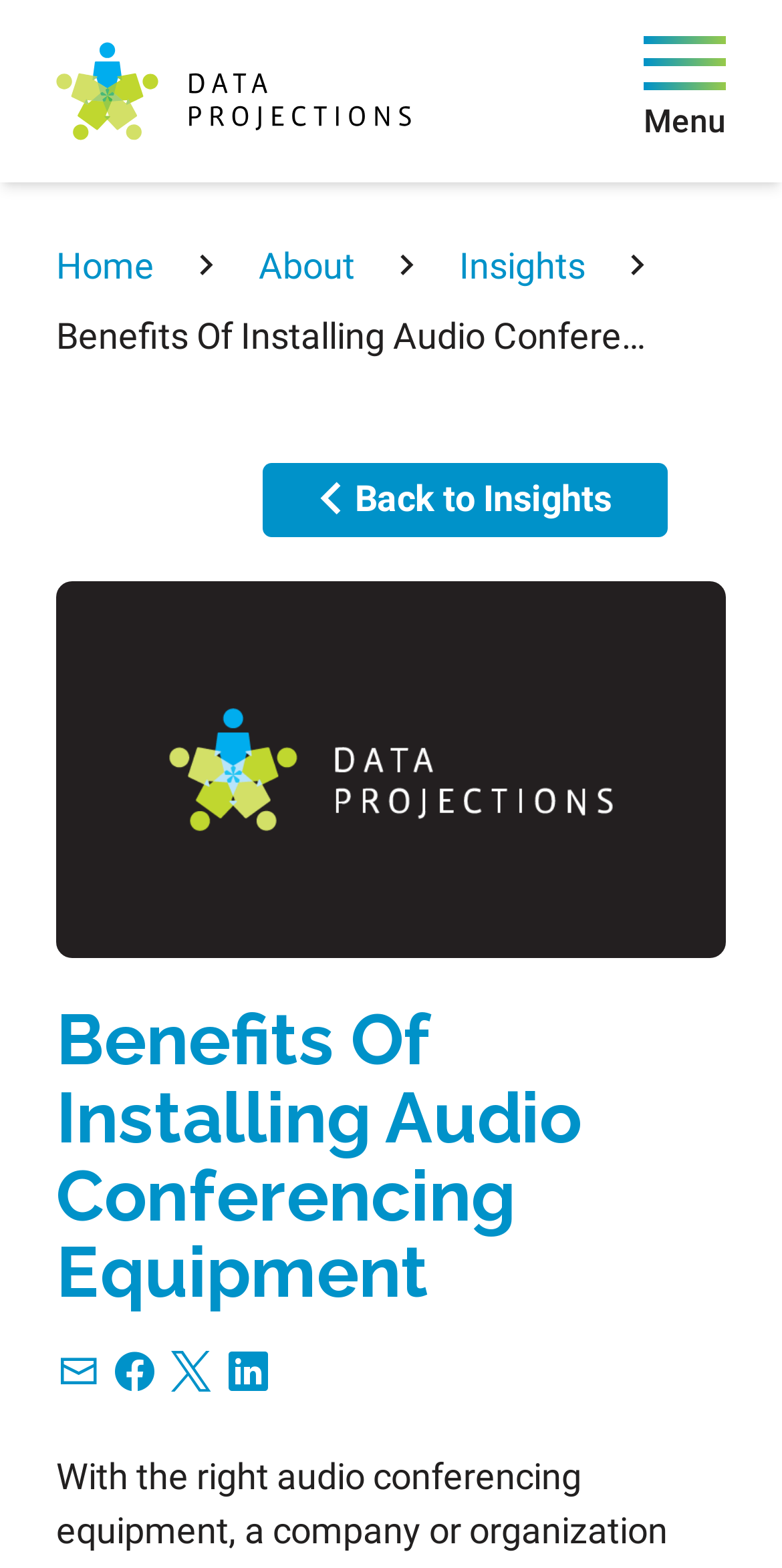Given the description "Menu", provide the bounding box coordinates of the corresponding UI element.

[0.823, 0.023, 0.928, 0.094]